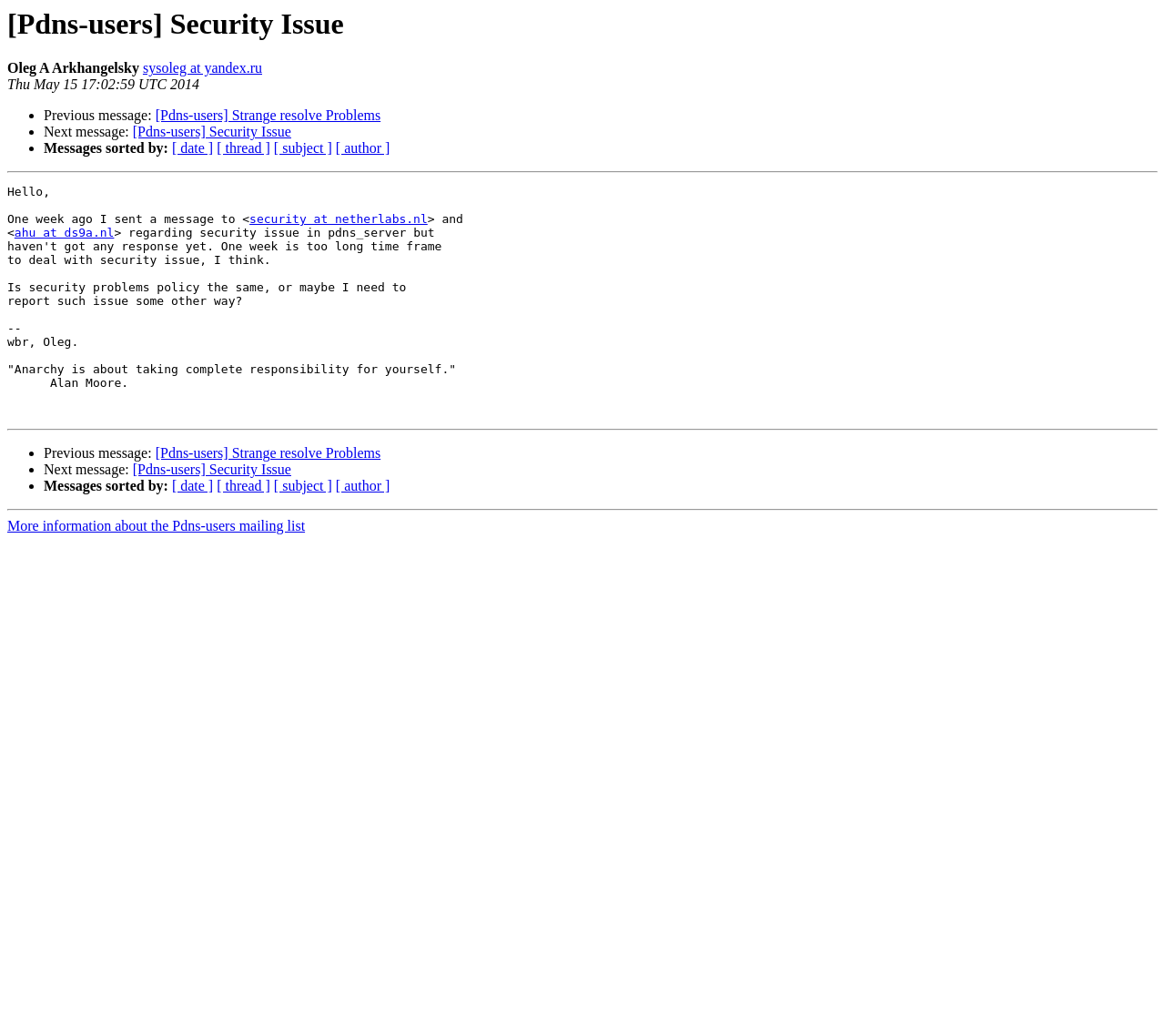How many ways can messages be sorted?
Please provide an in-depth and detailed response to the question.

There are four ways to sort messages, which are mentioned in the link elements with the texts '[ date ]', '[ thread ]', '[ subject ]', and '[ author ]' located in the navigation section.